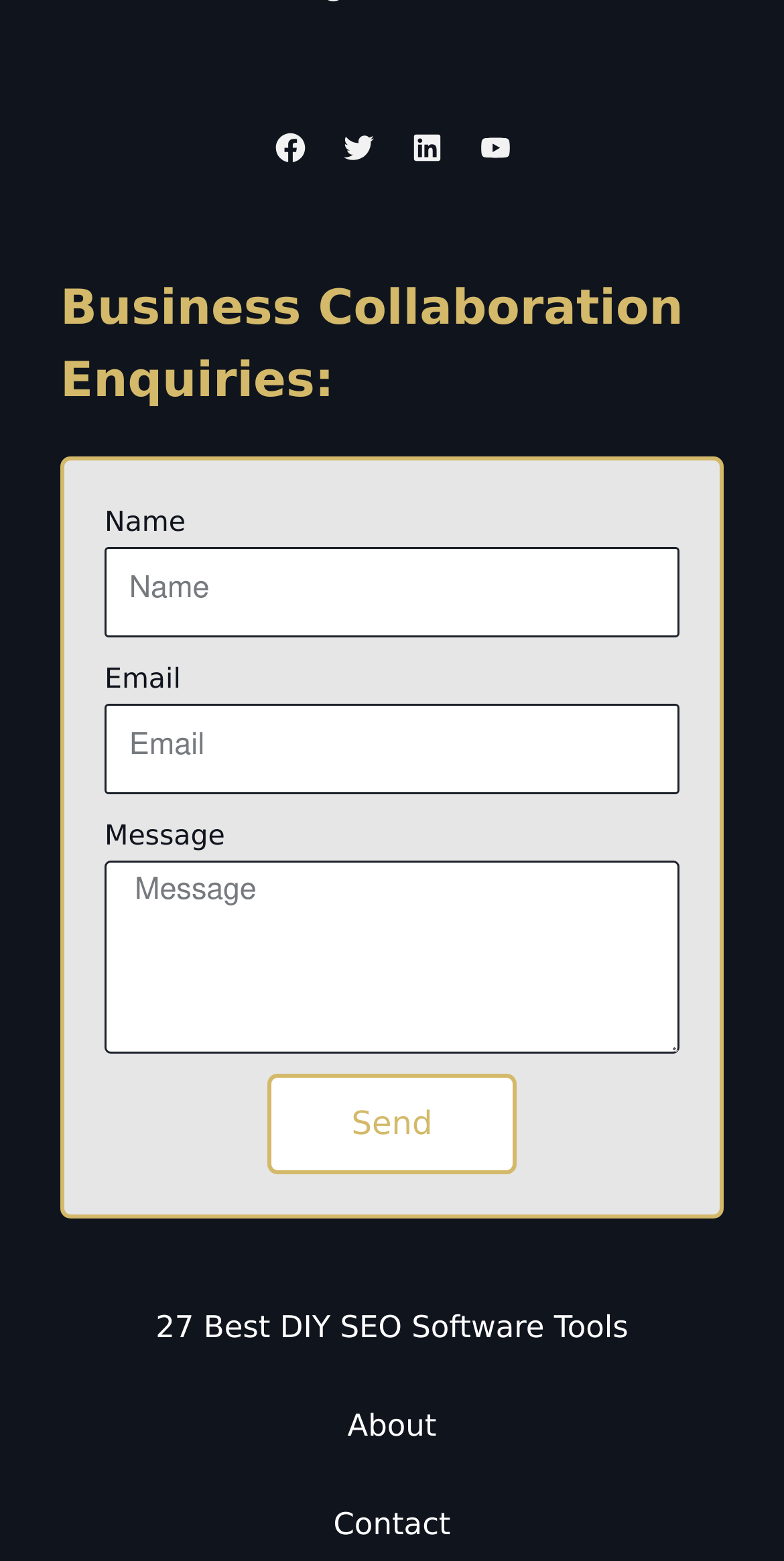Locate the bounding box coordinates of the element to click to perform the following action: 'Enter your name'. The coordinates should be given as four float values between 0 and 1, in the form of [left, top, right, bottom].

[0.133, 0.35, 0.867, 0.409]